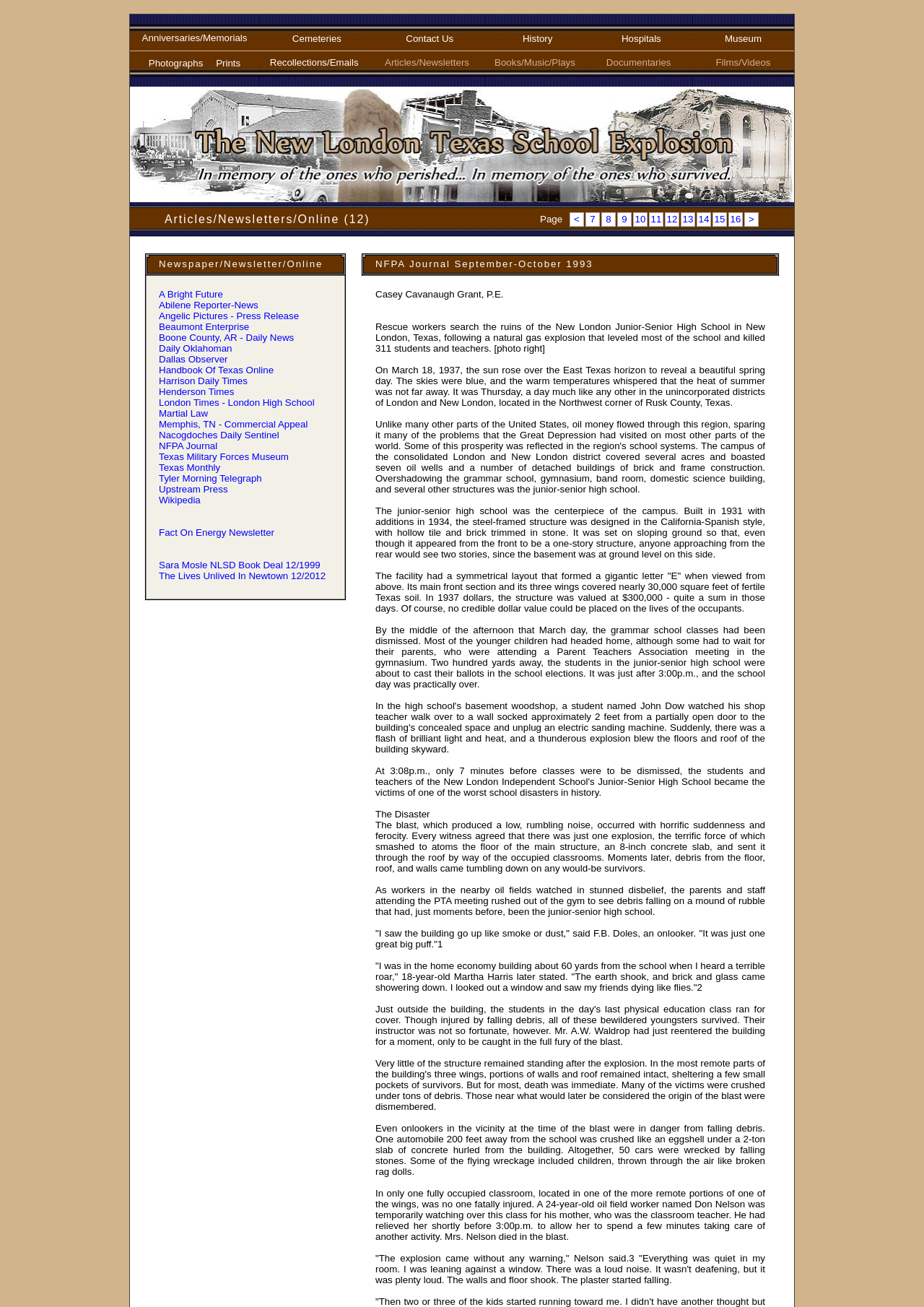Determine the bounding box coordinates of the clickable area required to perform the following instruction: "Read the article 'Should Local News Open Its Heart to Emojis?'". The coordinates should be represented as four float numbers between 0 and 1: [left, top, right, bottom].

None